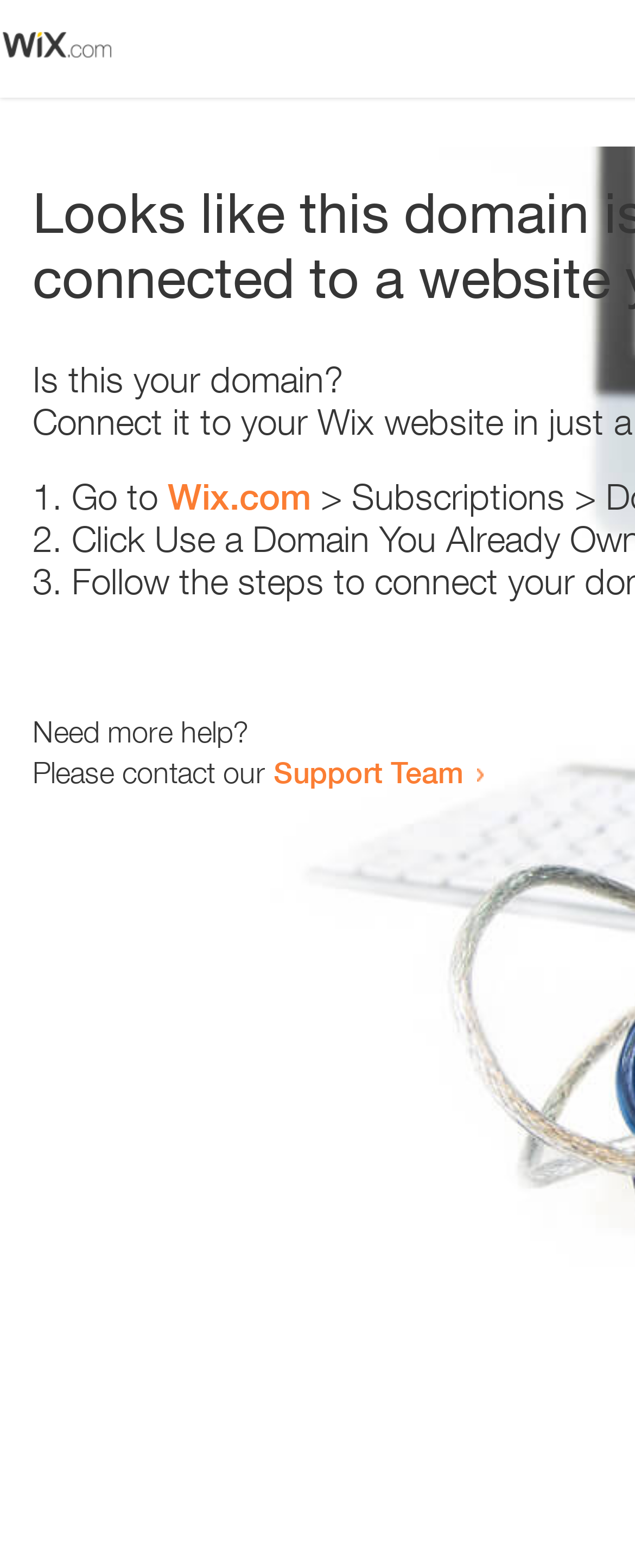Find the bounding box of the UI element described as: "Support Team". The bounding box coordinates should be given as four float values between 0 and 1, i.e., [left, top, right, bottom].

[0.431, 0.481, 0.731, 0.504]